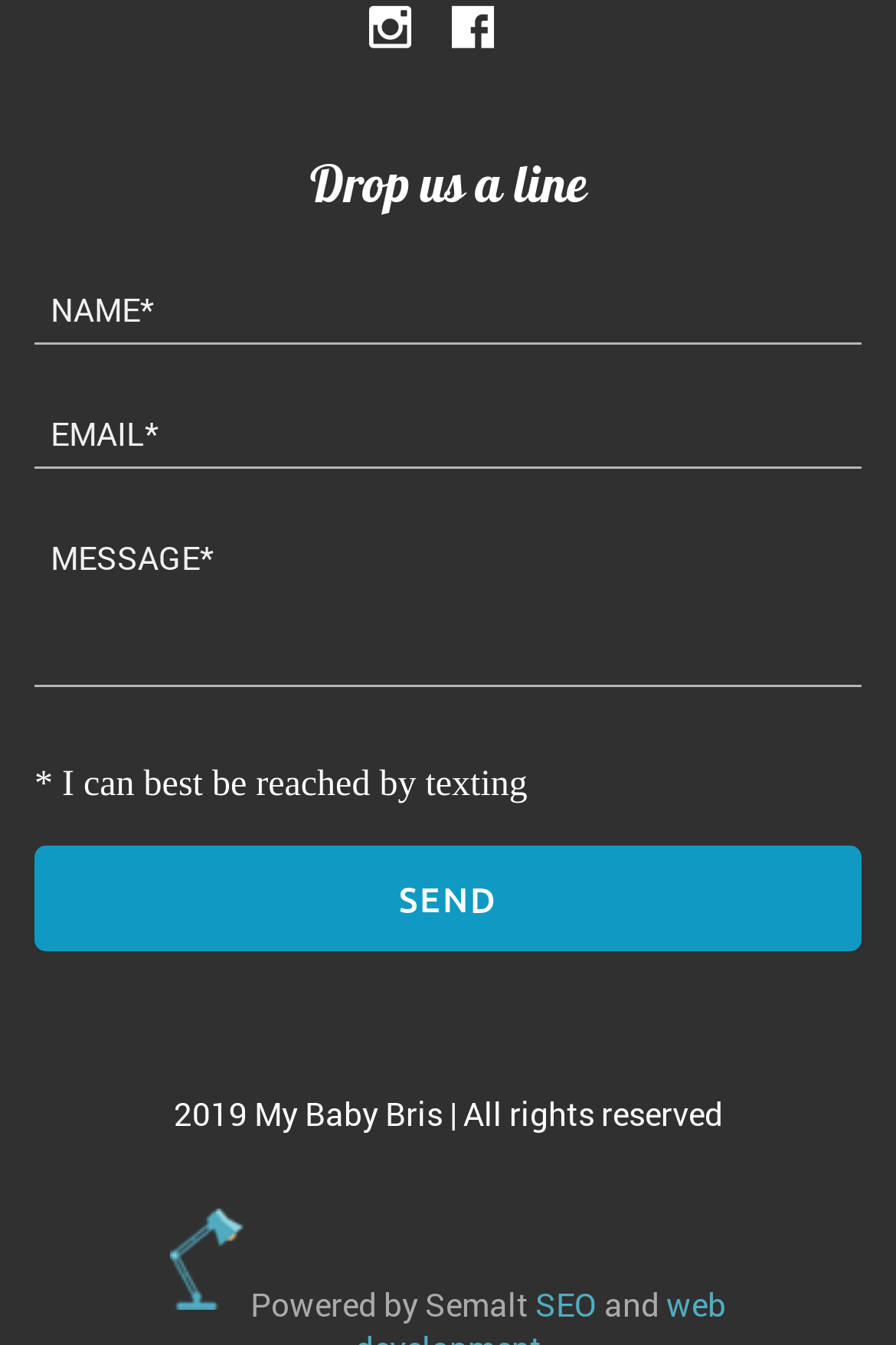What is the purpose of the form on this webpage?
Answer the question with just one word or phrase using the image.

Contact form